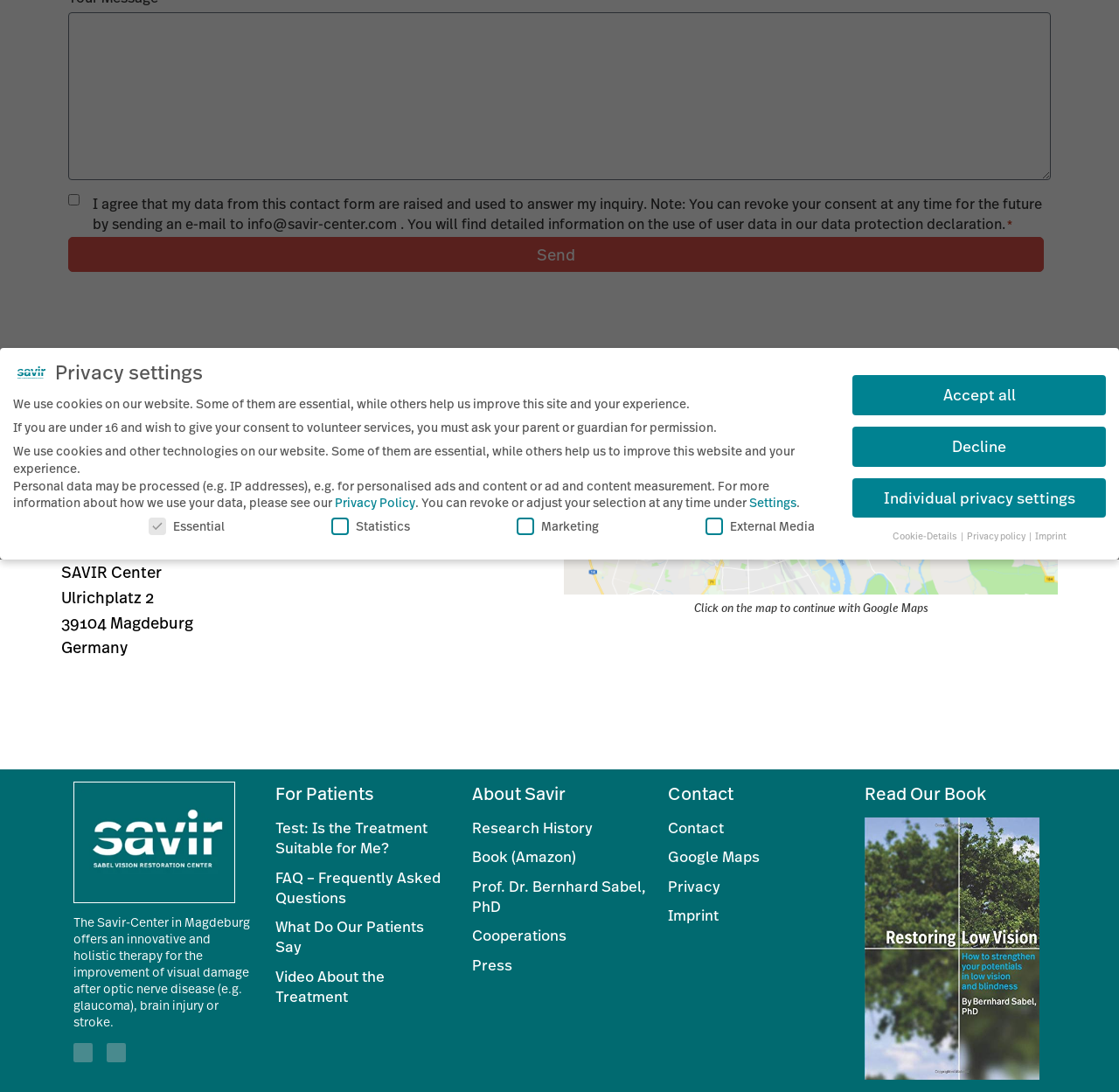Find the bounding box coordinates for the HTML element specified by: "SAVIR CenterUlrichplatz 239104 Magdeburg Germany".

[0.055, 0.514, 0.173, 0.602]